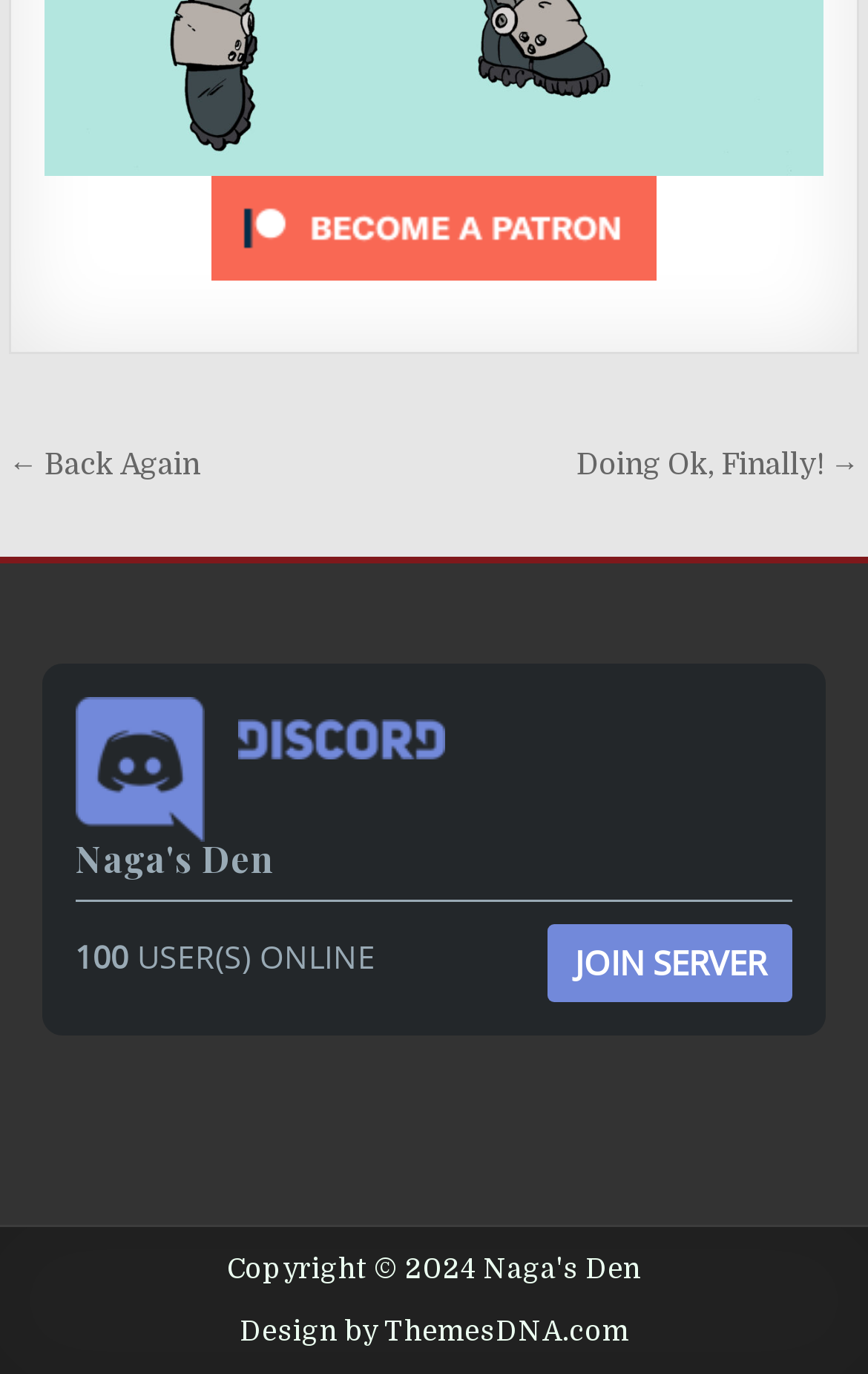What is the purpose of the 'JOIN SERVER' button?
Can you give a detailed and elaborate answer to the question?

Based on the context of the webpage and the text 'USER(S) ONLINE' nearby, I infer that the 'JOIN SERVER' button is intended for users to join a server, possibly a gaming or community server.